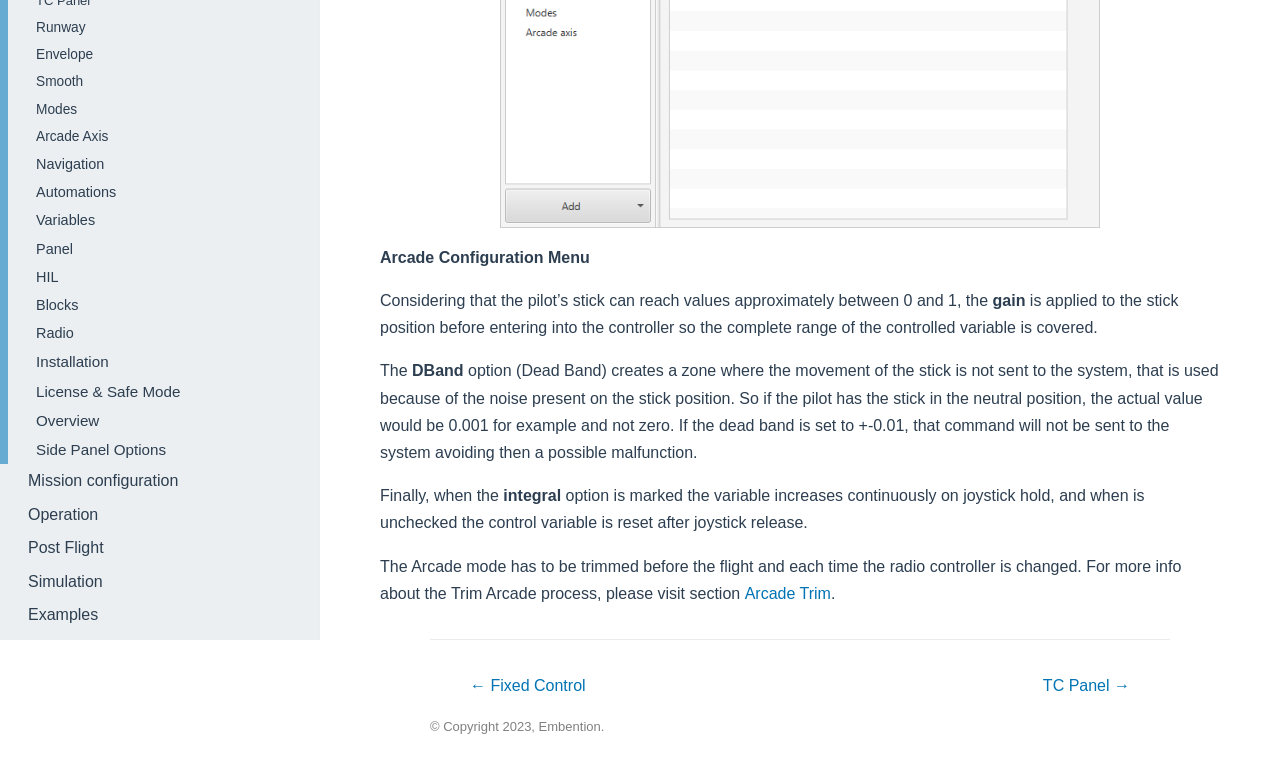Bounding box coordinates are to be given in the format (top-left x, top-left y, bottom-right x, bottom-right y). All values must be floating point numbers between 0 and 1. Provide the bounding box coordinate for the UI element described as: Home Loan News

None